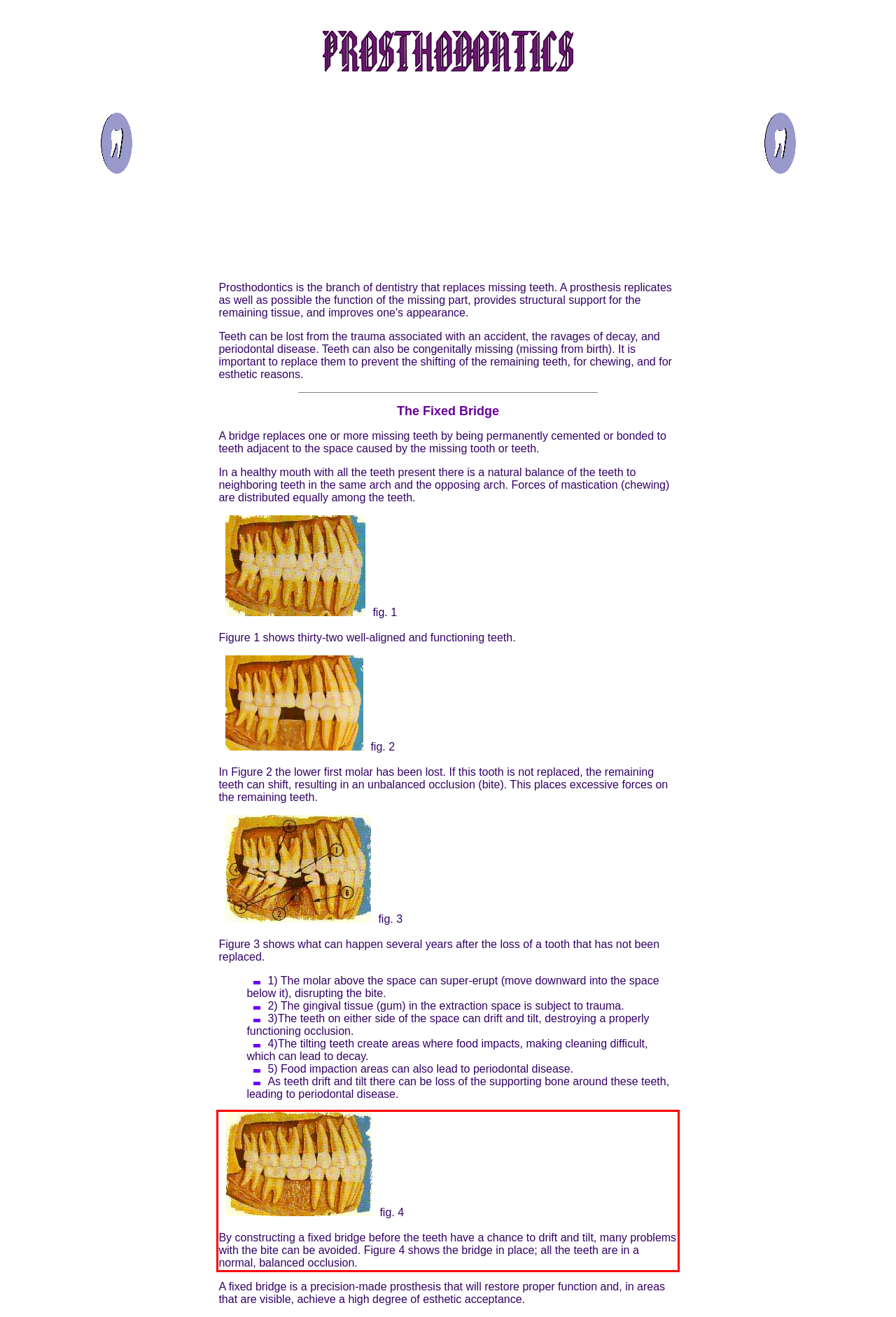Please recognize and transcribe the text located inside the red bounding box in the webpage image.

fig. 4 By constructing a fixed bridge before the teeth have a chance to drift and tilt, many problems with the bite can be avoided. Figure 4 shows the bridge in place; all the teeth are in a normal, balanced occlusion.